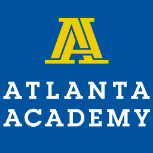What is the color of the stylized letters 'A' and 'A'?
Refer to the screenshot and deliver a thorough answer to the question presented.

According to the caption, the logo includes stylized letters 'A' and 'A' in yellow, which symbolize the institution's name, Atlanta Academy.